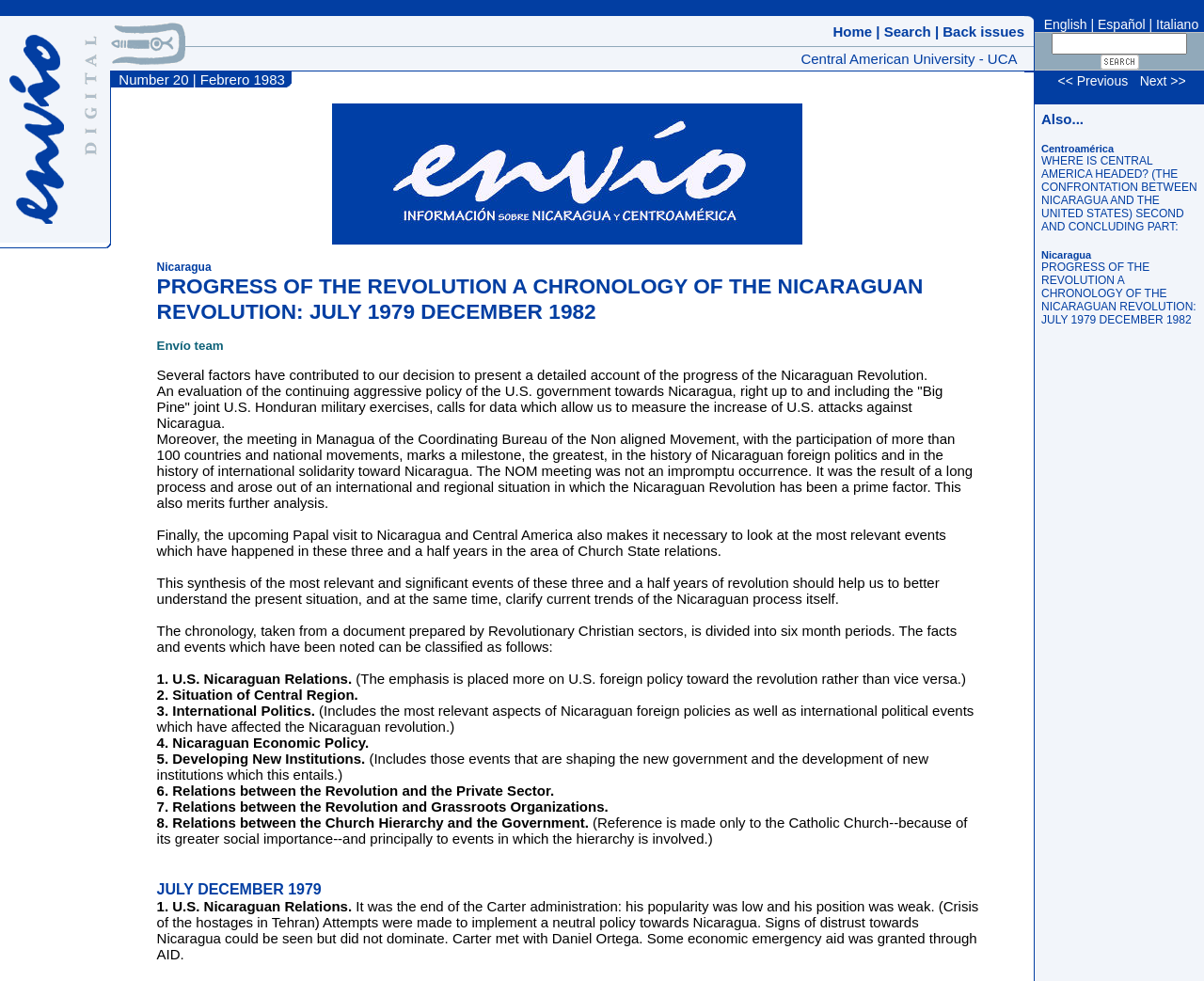Determine the bounding box for the UI element described here: "<< Previous".

[0.878, 0.075, 0.937, 0.09]